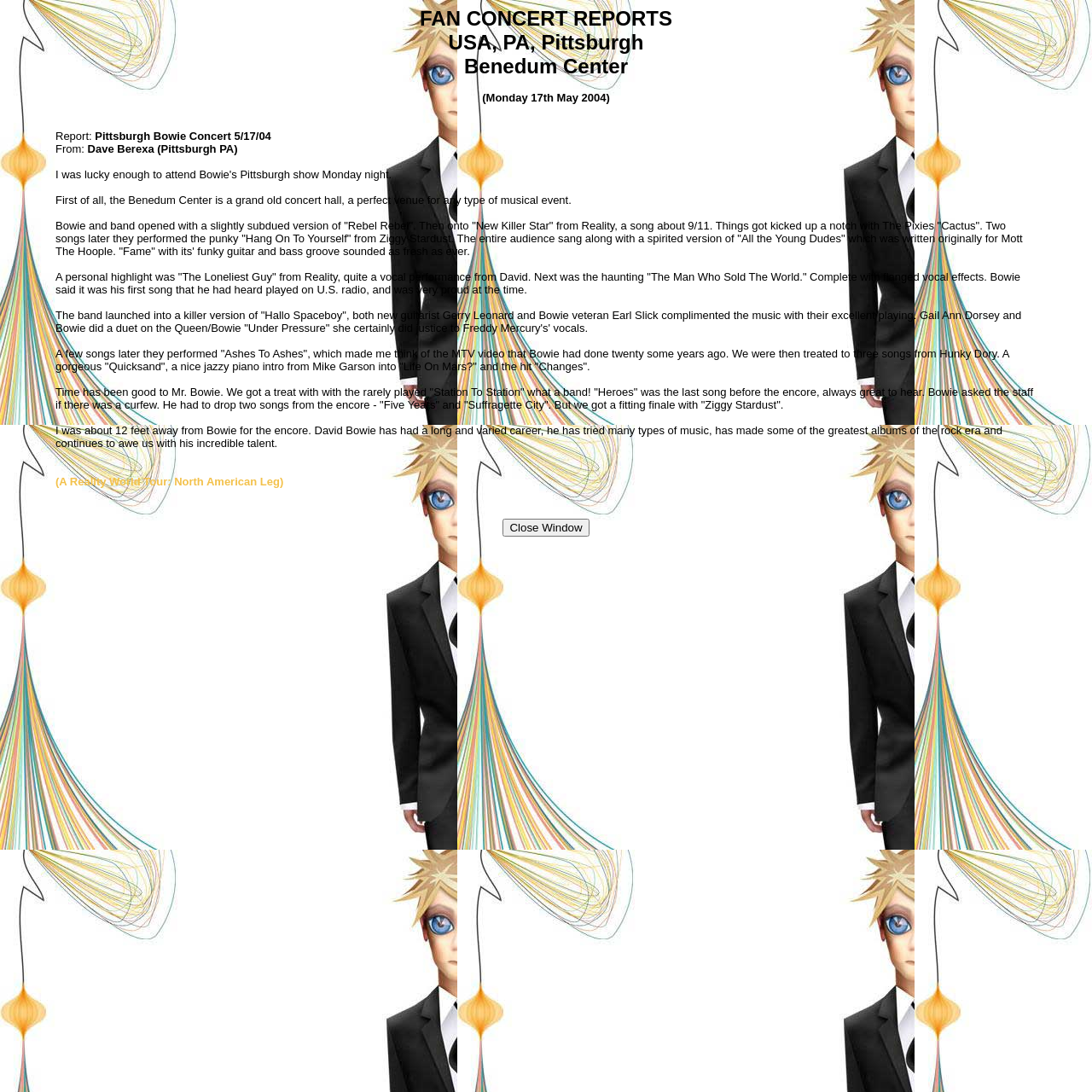Using the details from the image, please elaborate on the following question: Who is the author of the concert report?

The author of the concert report is mentioned in the 'From:' section as 'Dave Berexa (Pittsburgh PA)', indicating that the report is written by Dave Berexa from Pittsburgh, PA.